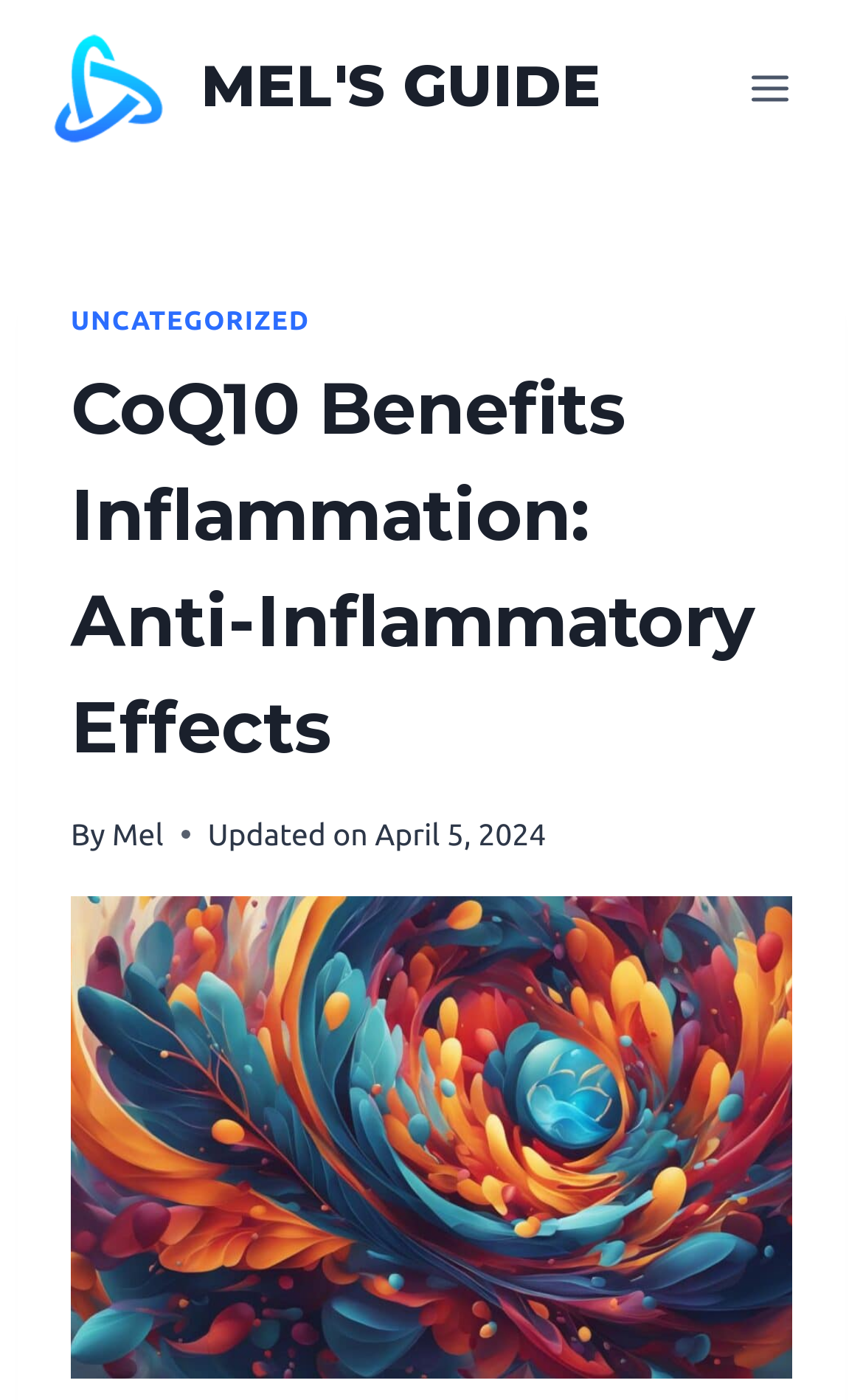Give the bounding box coordinates for this UI element: "begin". The coordinates should be four float numbers between 0 and 1, arranged as [left, top, right, bottom].

None